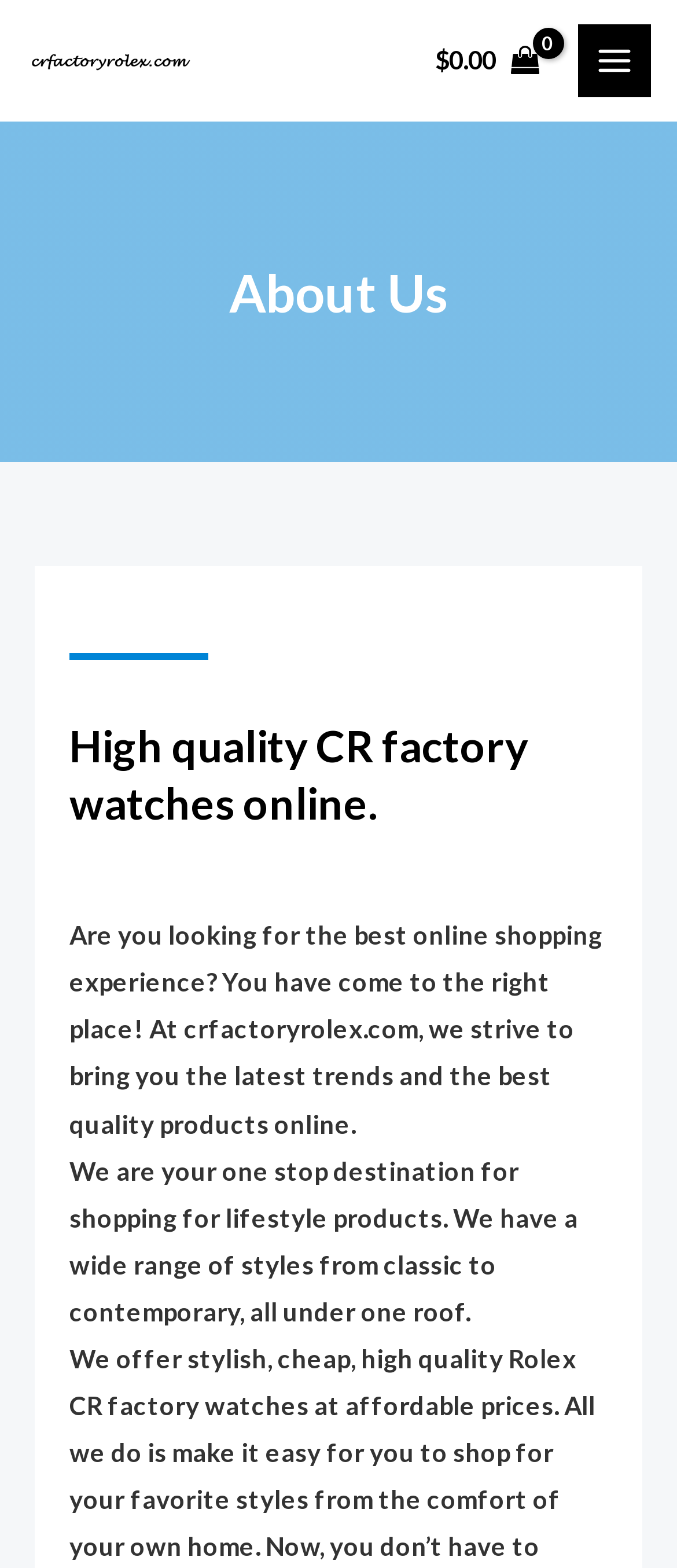Write an exhaustive caption that covers the webpage's main aspects.

The webpage is about CR Replica Rolex Watches, specifically the "About" section. At the top left, there is a link with no text. Below it, there is a link displaying the text "$0.00 0" with a small image to its right. 

To the right of these links, there is a button labeled "MAIN MENU". Next to the button, there is a small image. Below these elements, the page is divided into sections. 

The first section has a heading "About Us" at the top left. Below the heading, there is a paragraph describing the website's mission, stating that it aims to provide the best online shopping experience with the latest trends and high-quality products. 

Below this paragraph, there is another paragraph explaining that the website is a one-stop destination for shopping lifestyle products, offering a wide range of styles from classic to contemporary.